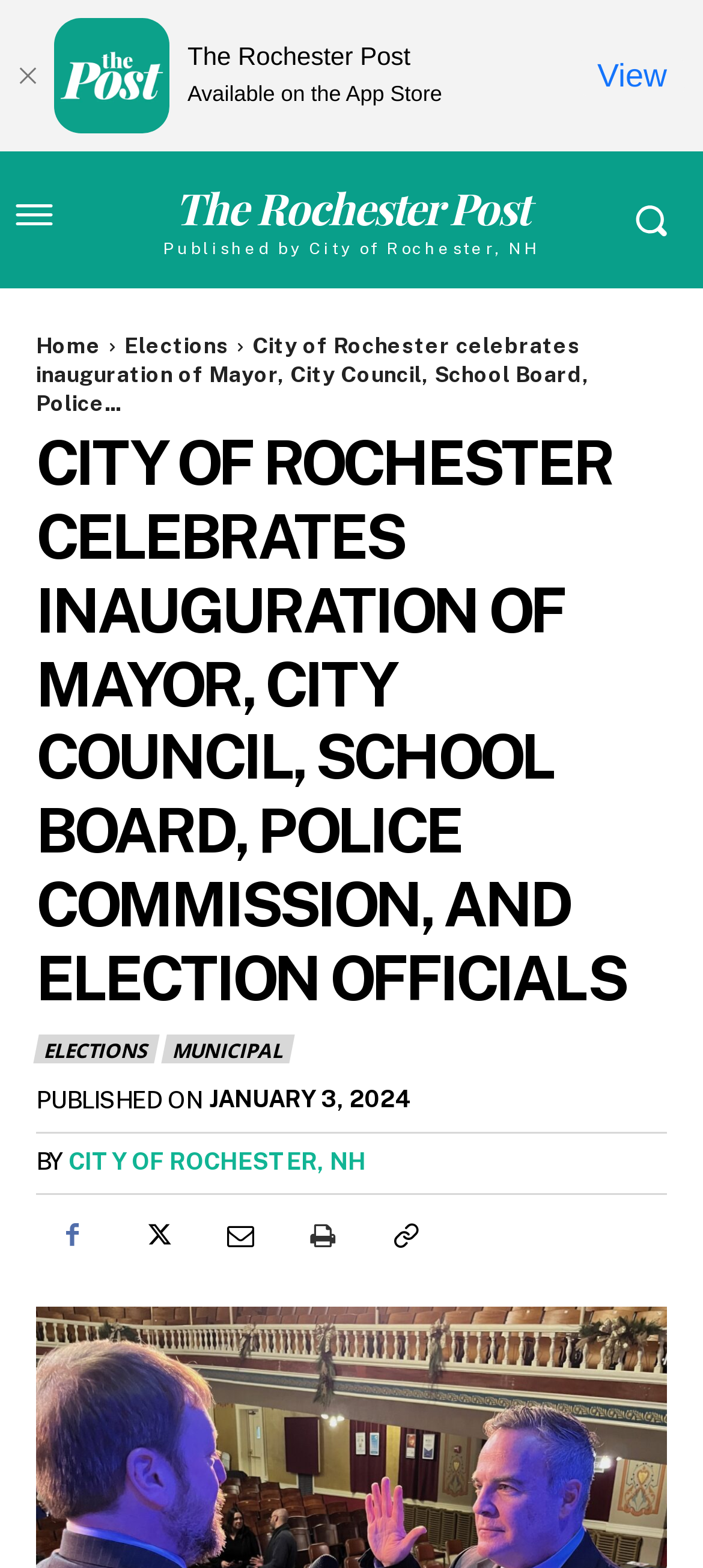Please determine the bounding box coordinates for the element with the description: "Facebook".

[0.051, 0.765, 0.154, 0.811]